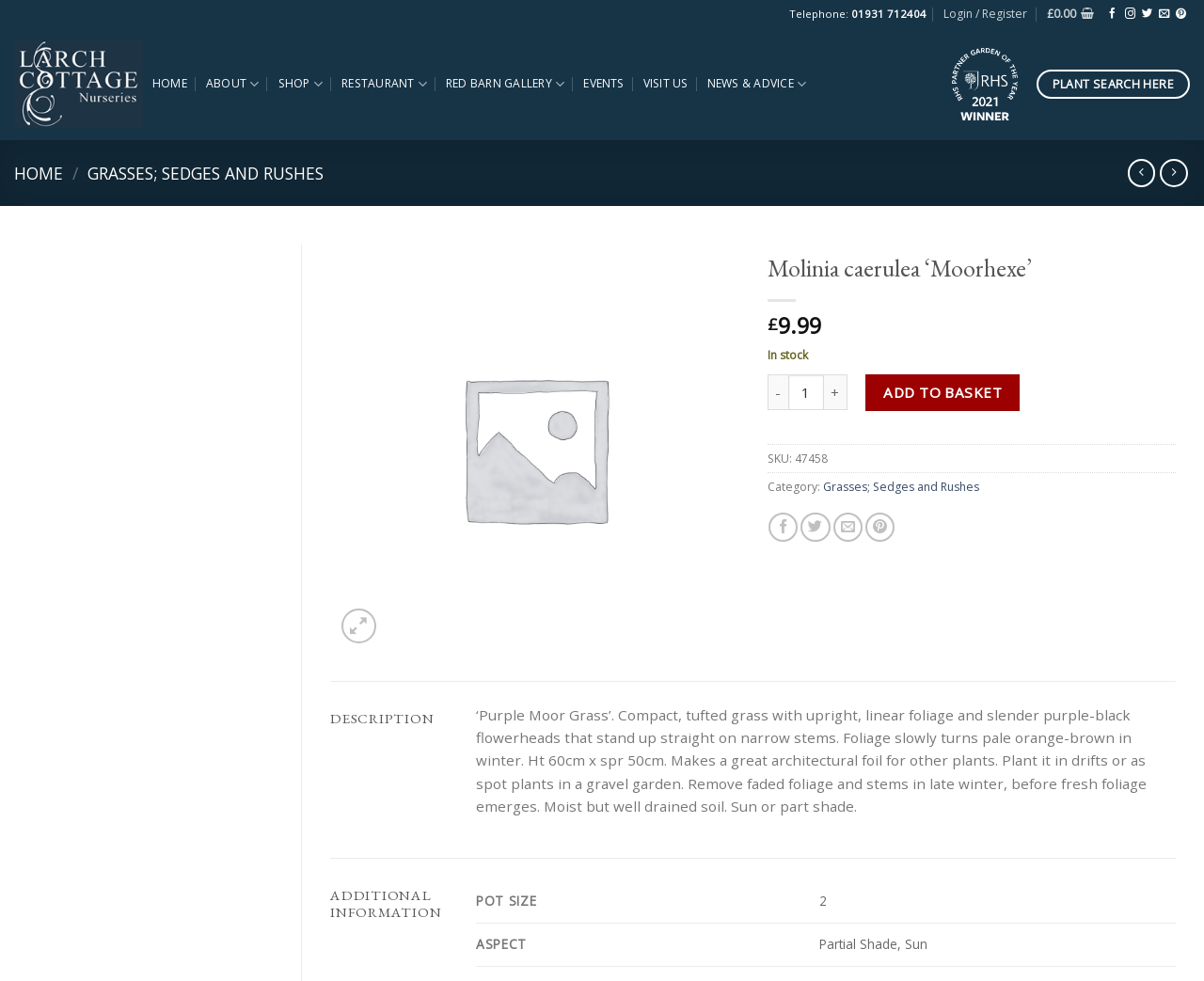Reply to the question with a brief word or phrase: What is the ideal aspect for Molinia caerulea ‘Moorhexe’?

Partial Shade, Sun